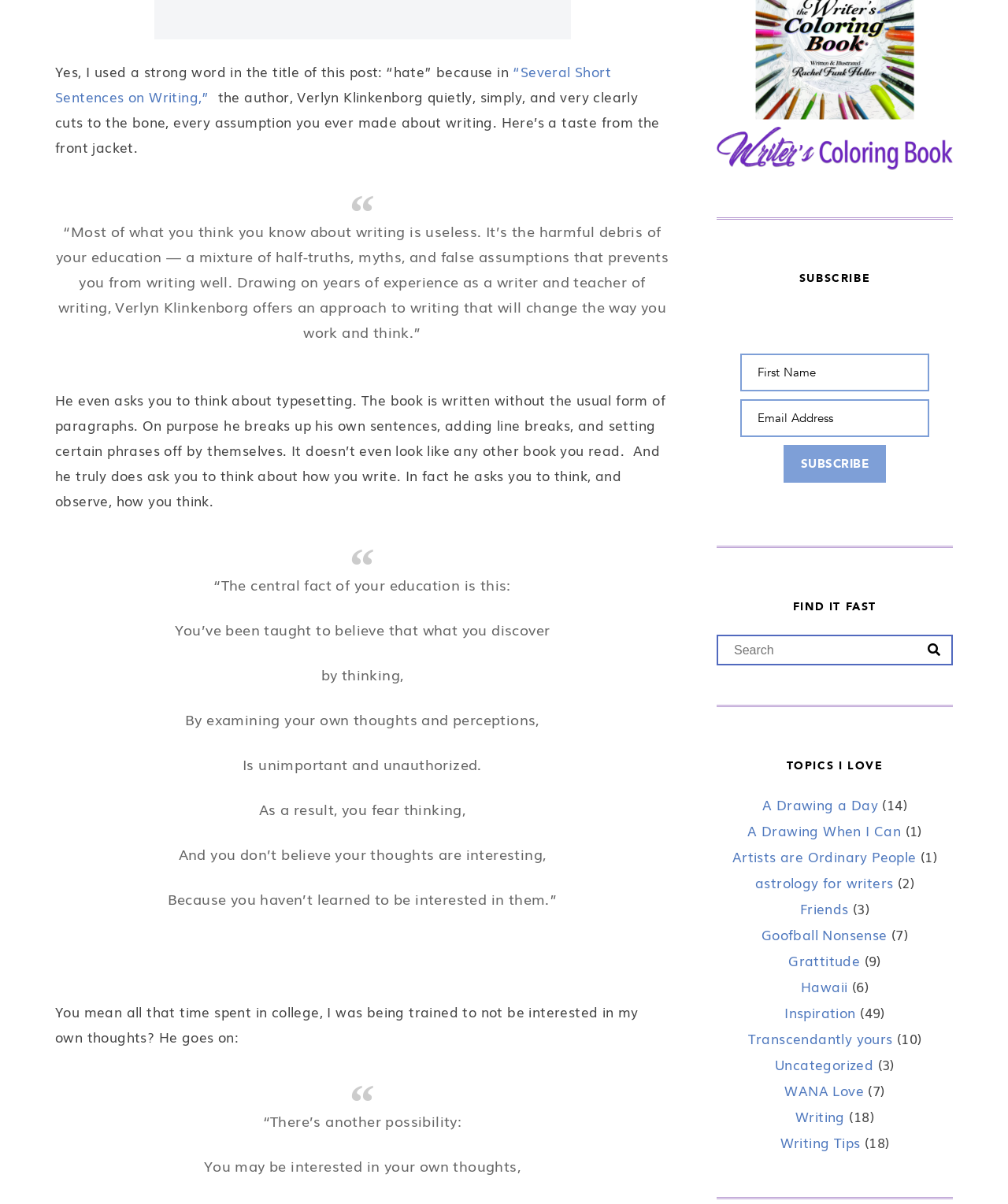Predict the bounding box for the UI component with the following description: "A Drawing a Day".

[0.756, 0.66, 0.871, 0.677]